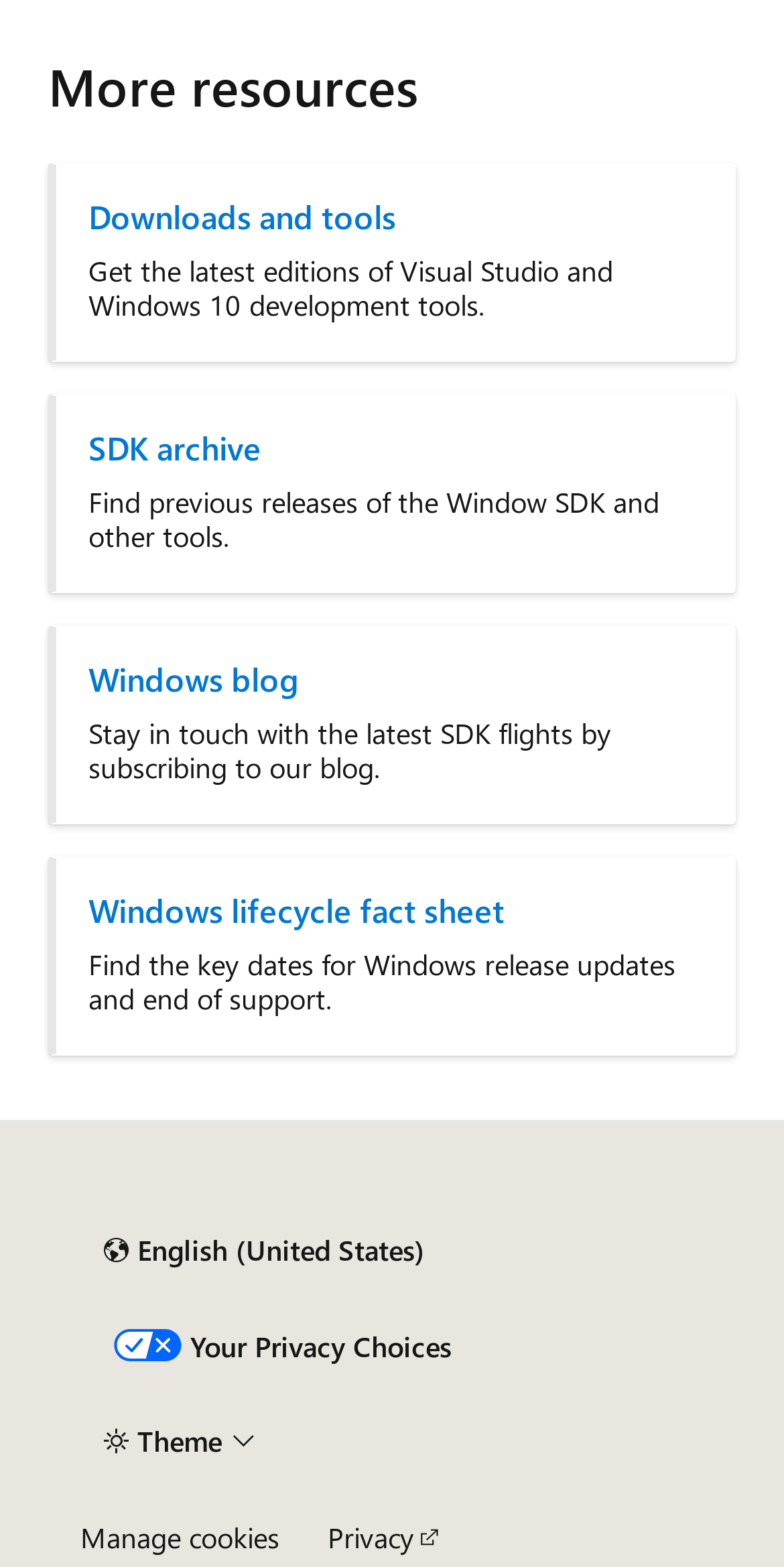Provide the bounding box coordinates for the UI element that is described by this text: "Windows blog". The coordinates should be in the form of four float numbers between 0 and 1: [left, top, right, bottom].

[0.113, 0.421, 0.895, 0.446]